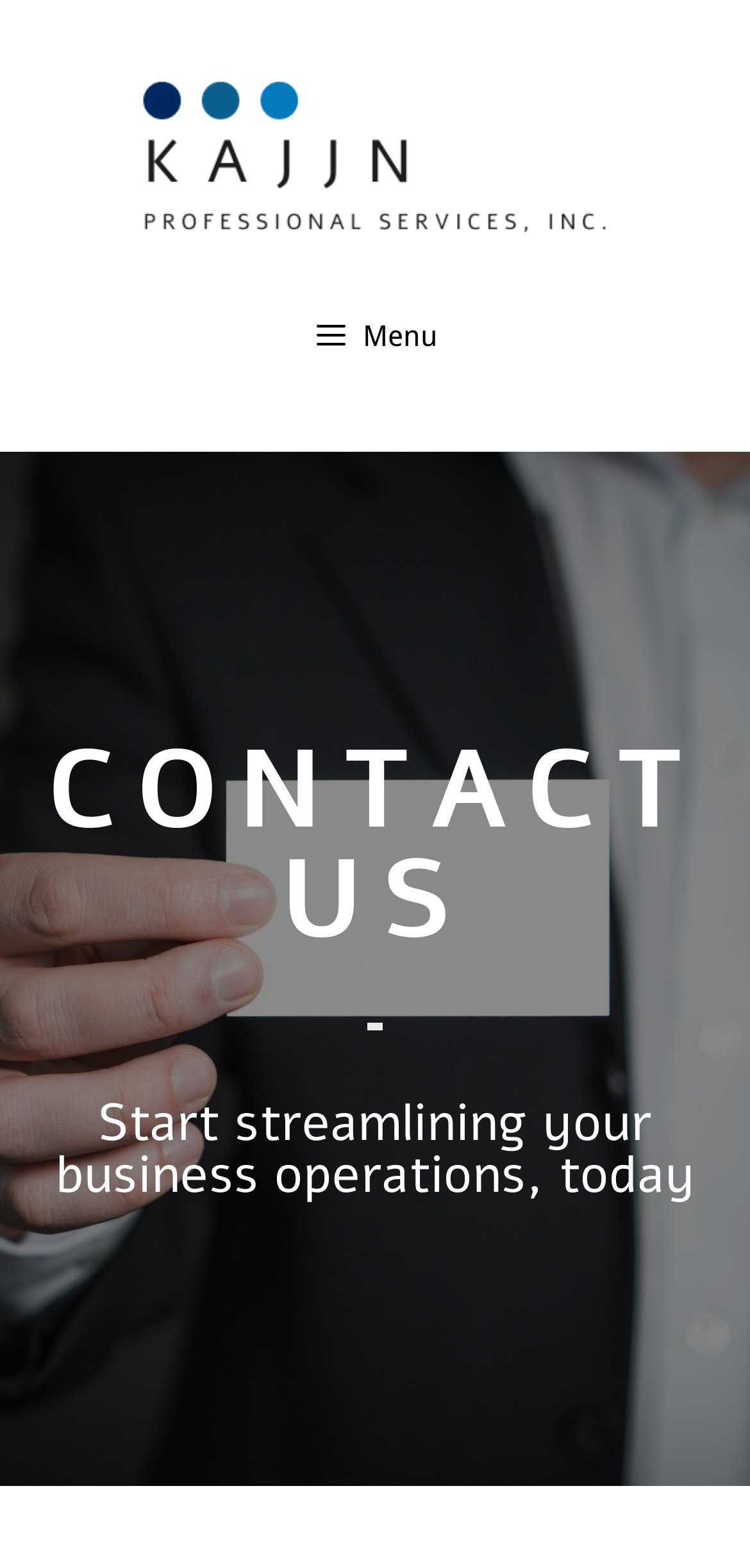Can you give a comprehensive explanation to the question given the content of the image?
How many headings are there on the page?

I counted the number of heading elements on the page, which are 'CONTACT US' and 'Start streamlining your business operations, today'. These two headings are nested under the navigation element.